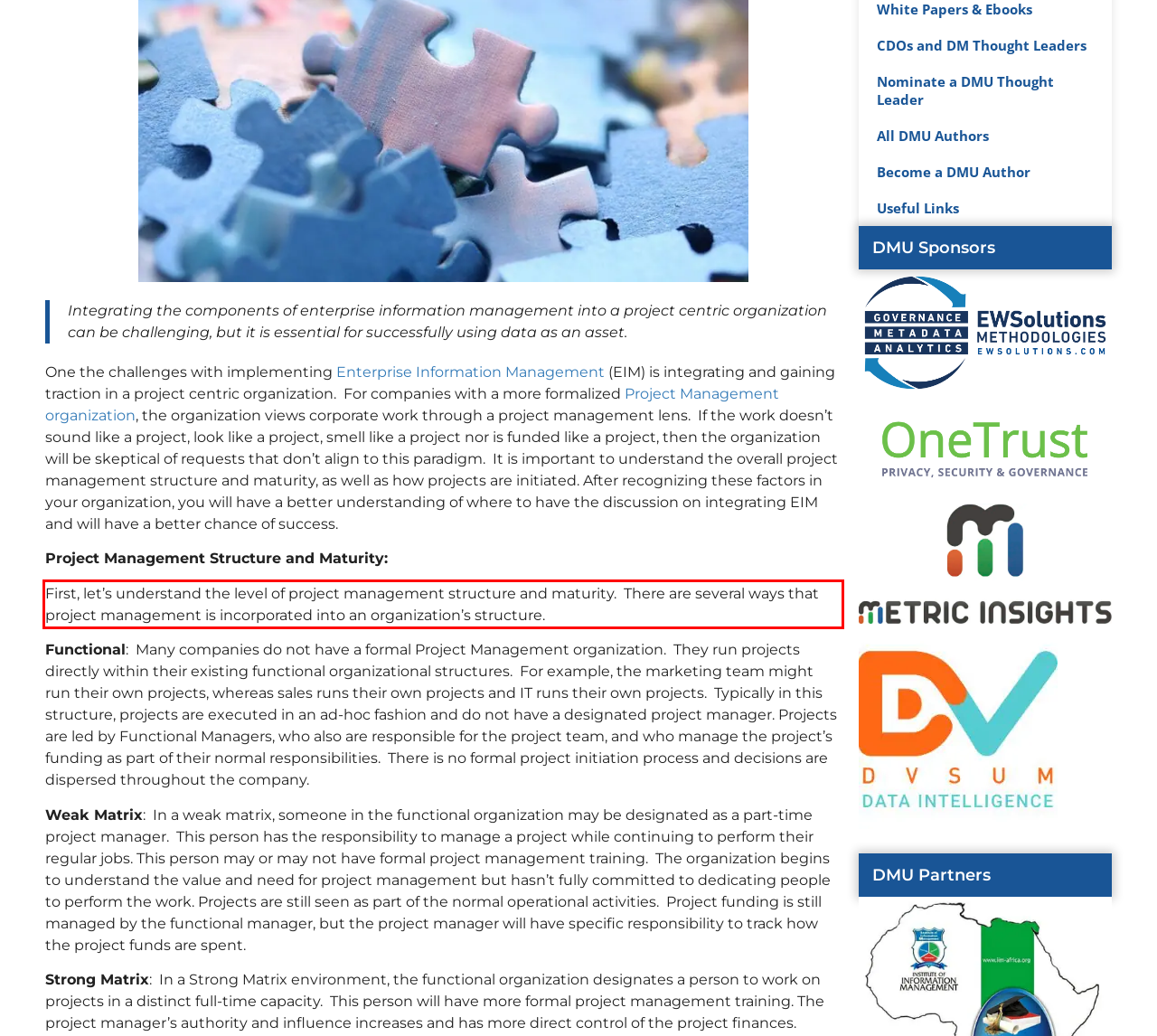Identify and extract the text within the red rectangle in the screenshot of the webpage.

First, let’s understand the level of project management structure and maturity. There are several ways that project management is incorporated into an organization’s structure.